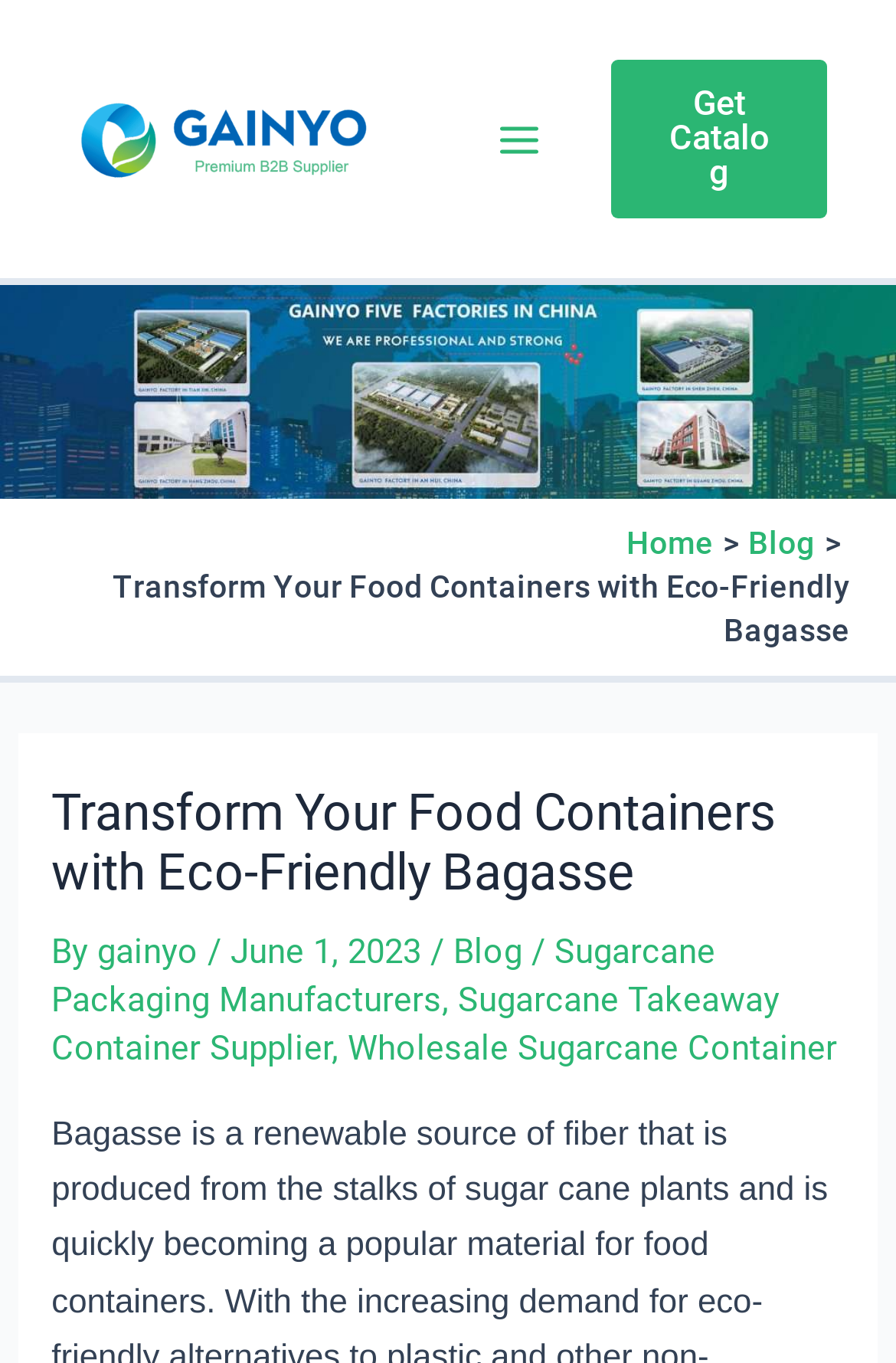What is the name of the blog author? Look at the image and give a one-word or short phrase answer.

gainyo